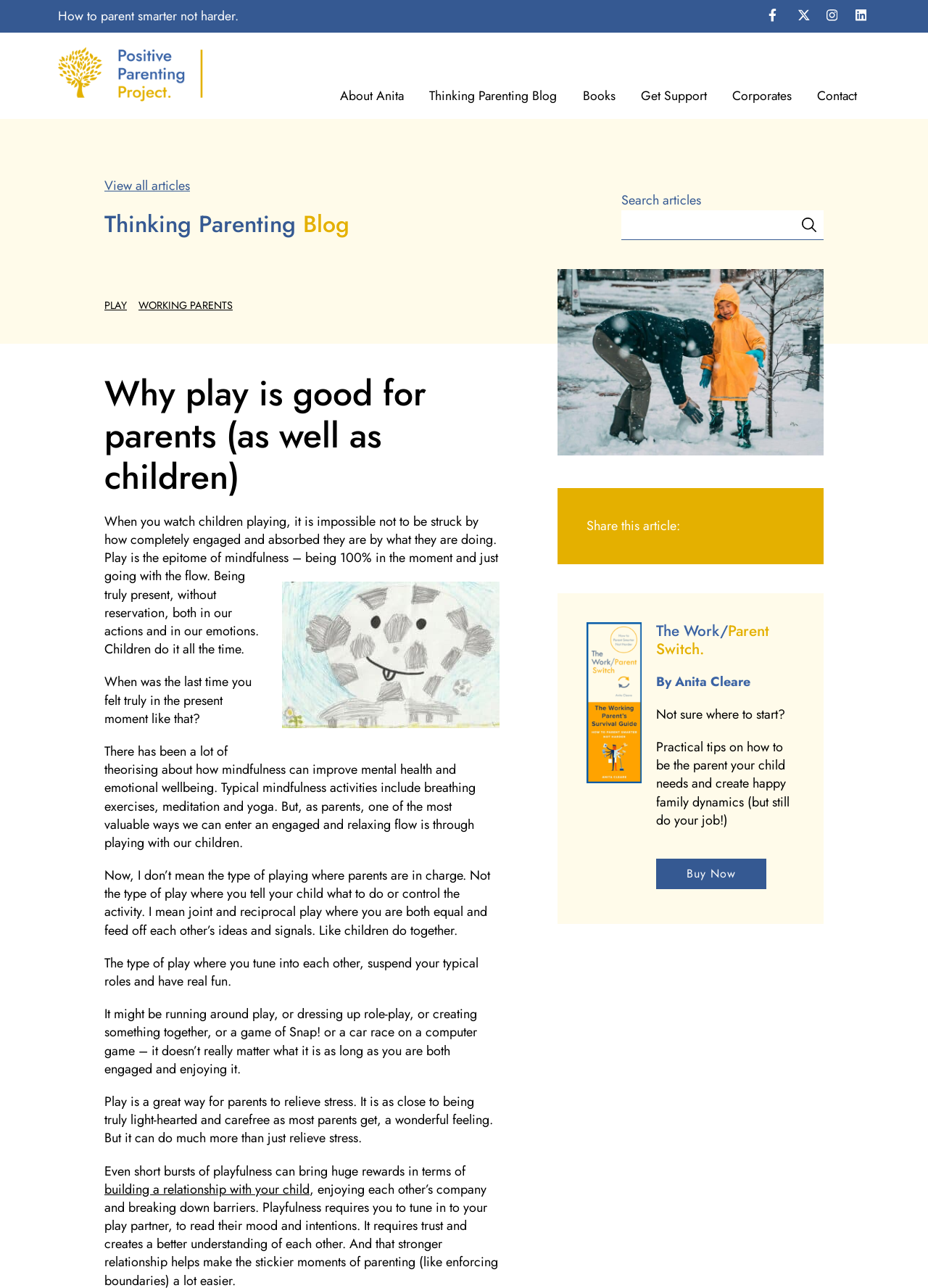Using the description: "Corporates", identify the bounding box of the corresponding UI element in the screenshot.

[0.785, 0.067, 0.857, 0.081]